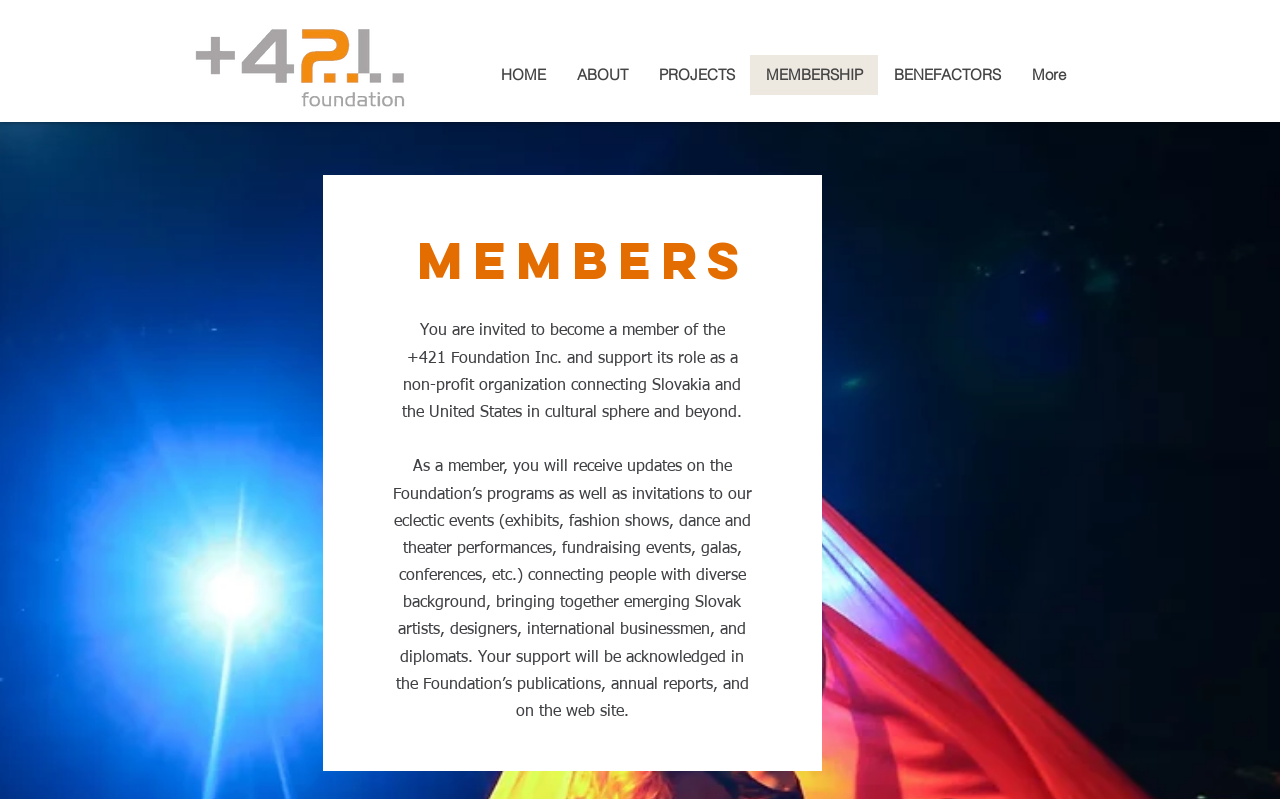What benefits do members receive?
Using the image as a reference, answer the question with a short word or phrase.

Updates and invitations